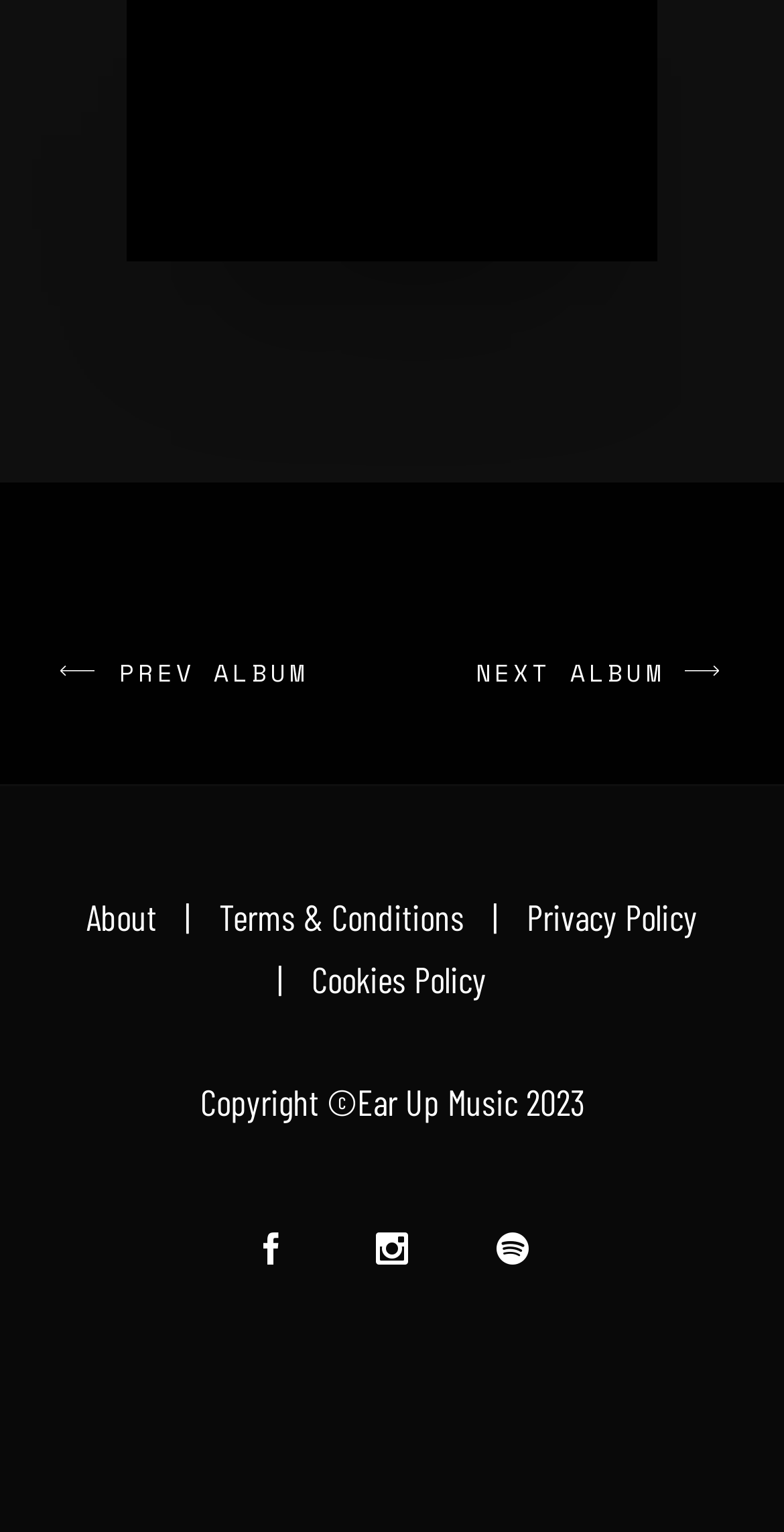What is the text of the first link on the webpage?
Using the image as a reference, answer with just one word or a short phrase.

PREV ALBUM